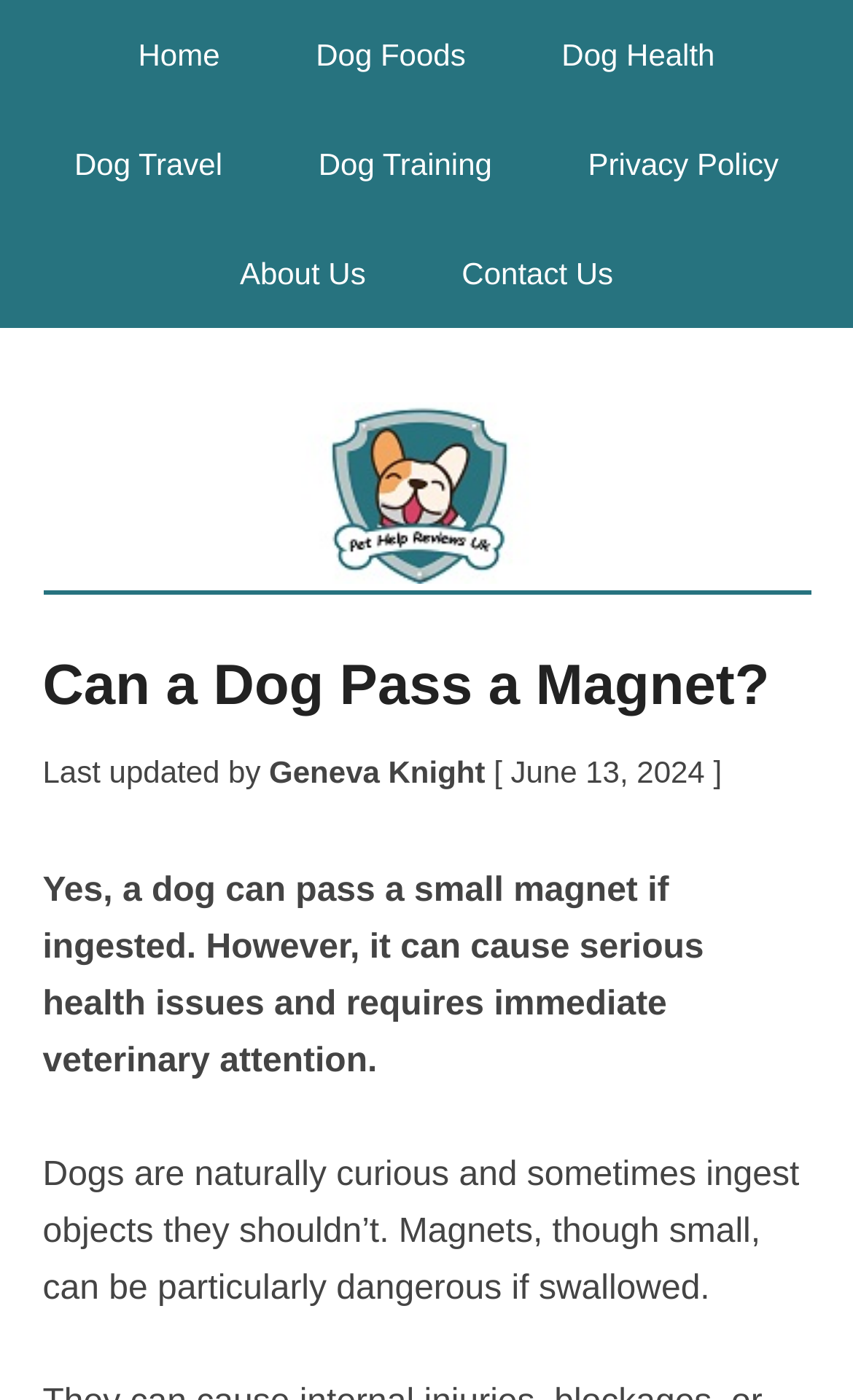What is the main topic of this webpage?
Use the screenshot to answer the question with a single word or phrase.

Dogs and magnets